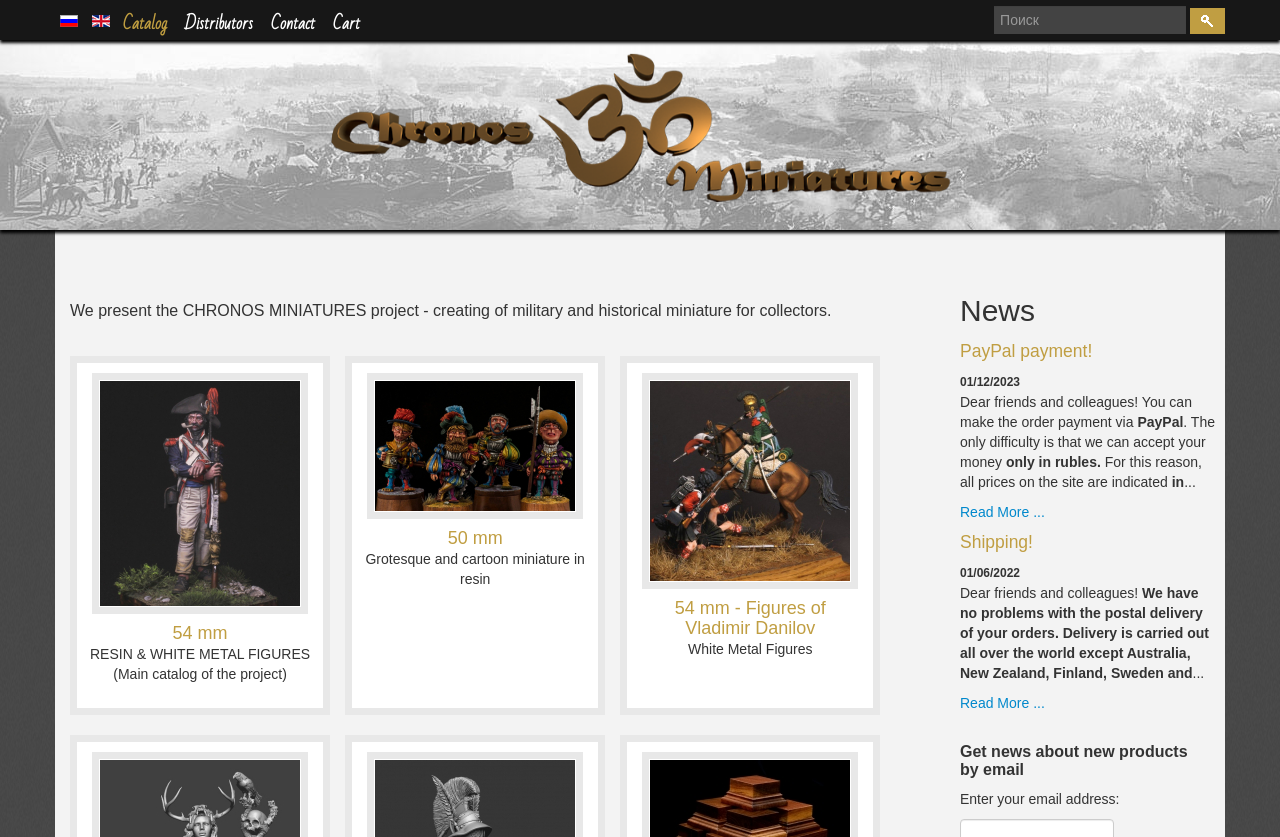What is the purpose of the textbox at the top right corner?
Look at the screenshot and give a one-word or phrase answer.

Search